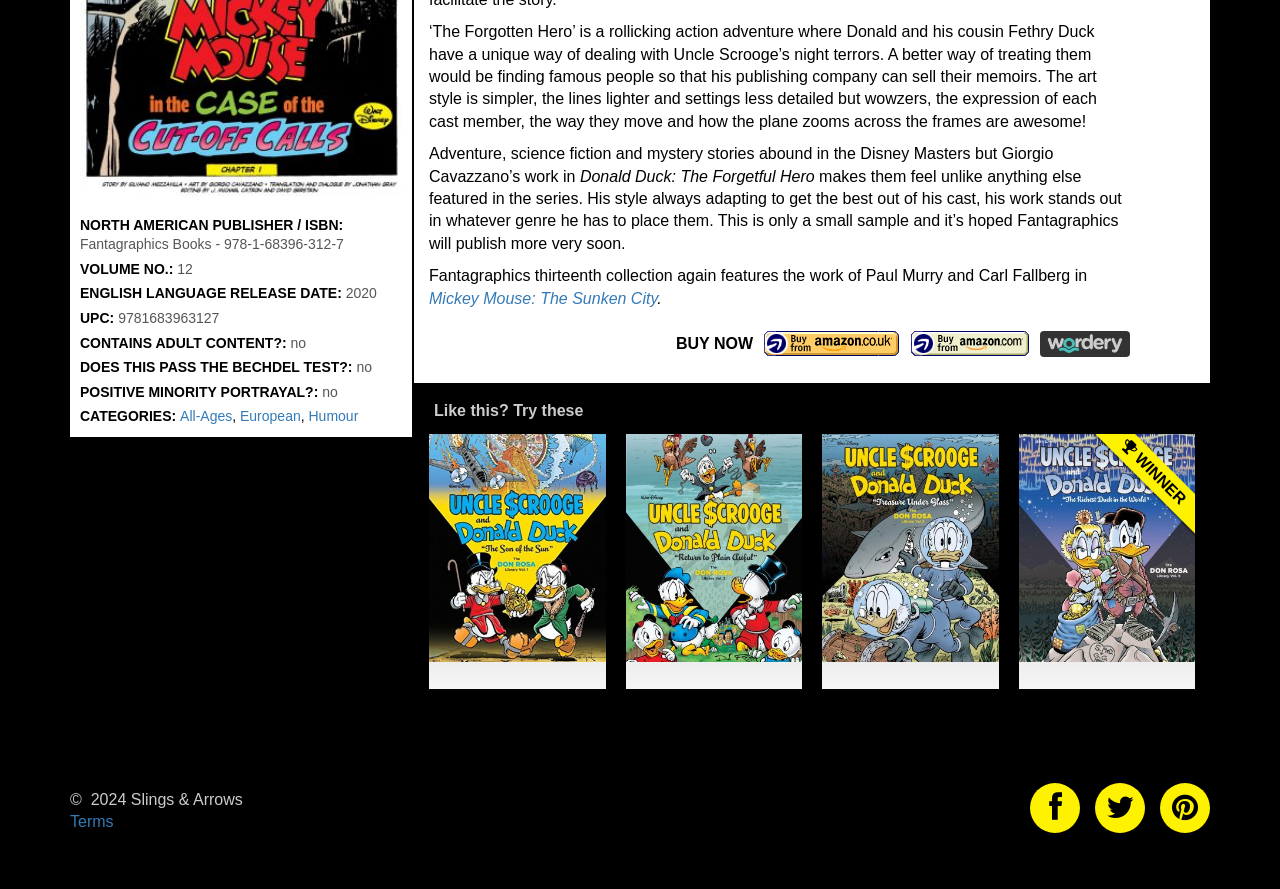Identify the bounding box coordinates of the specific part of the webpage to click to complete this instruction: "Explore 'Uncle Scrooge and Donald Duck: The Son of the Sun – The Don Rosa Library Vol. 1'".

[0.335, 0.488, 0.473, 0.775]